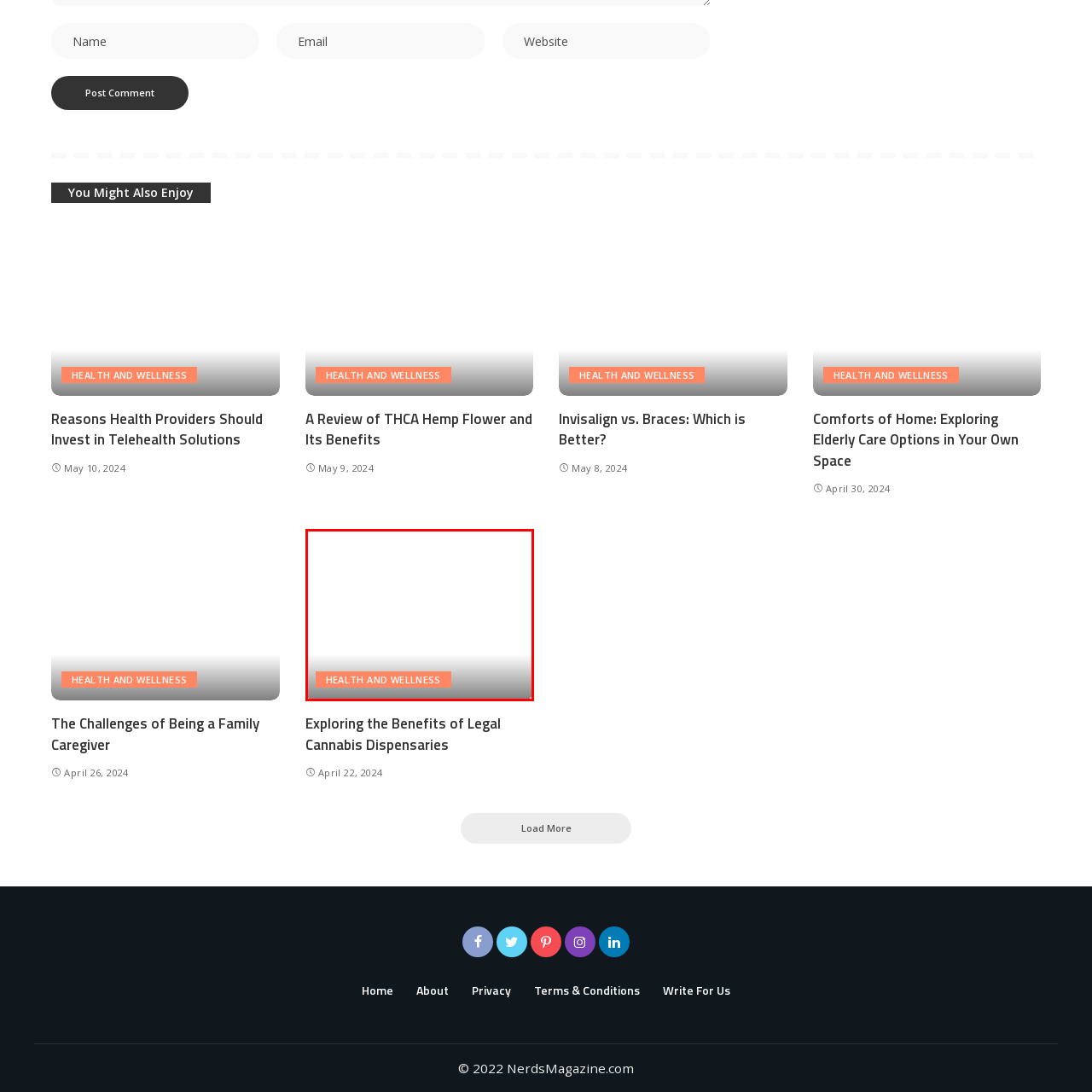View the area enclosed by the red box, What is the design emphasis of the button? Respond using one word or phrase.

Accessibility and engagement